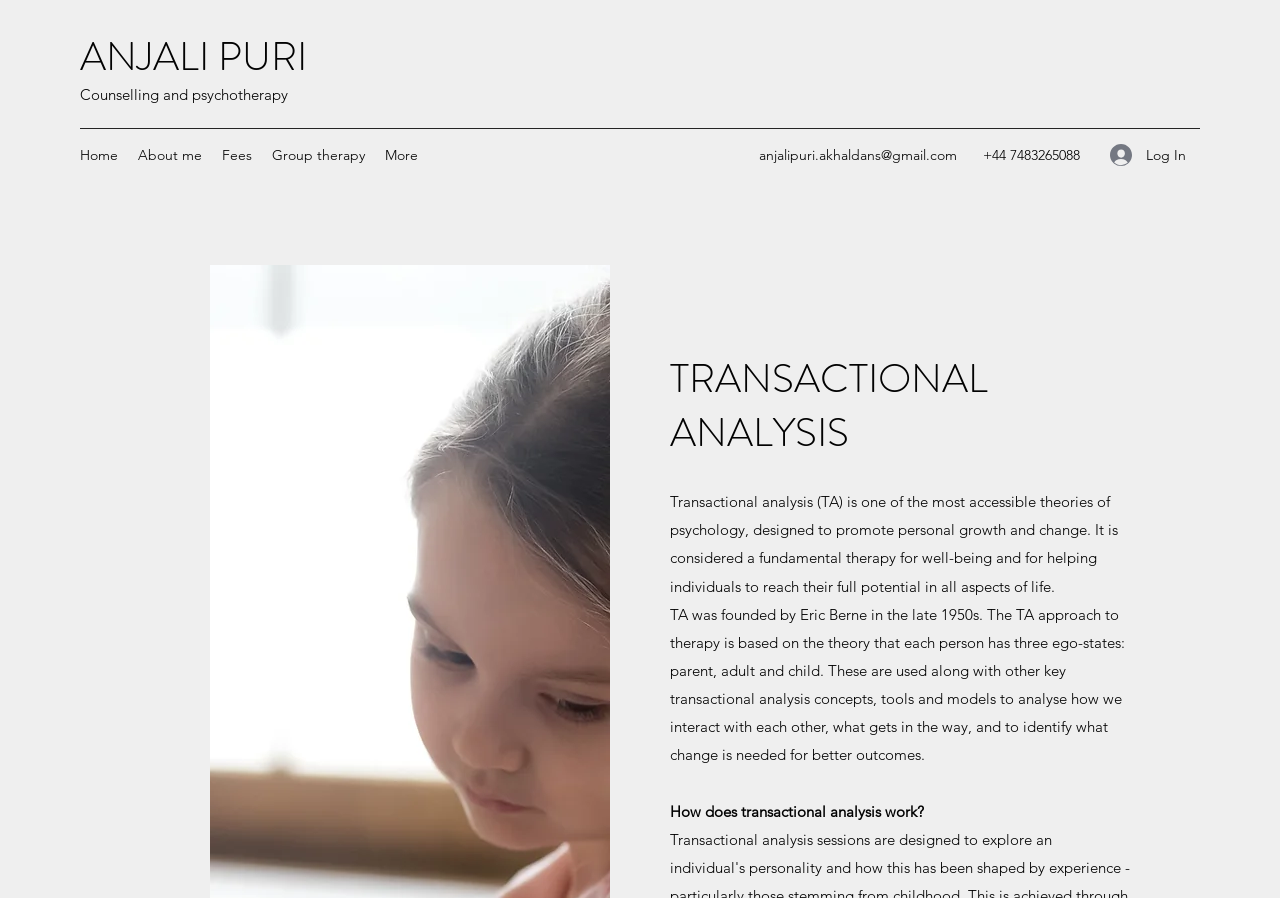Pinpoint the bounding box coordinates of the clickable element needed to complete the instruction: "Click on the 'Log In' button". The coordinates should be provided as four float numbers between 0 and 1: [left, top, right, bottom].

[0.856, 0.152, 0.938, 0.193]